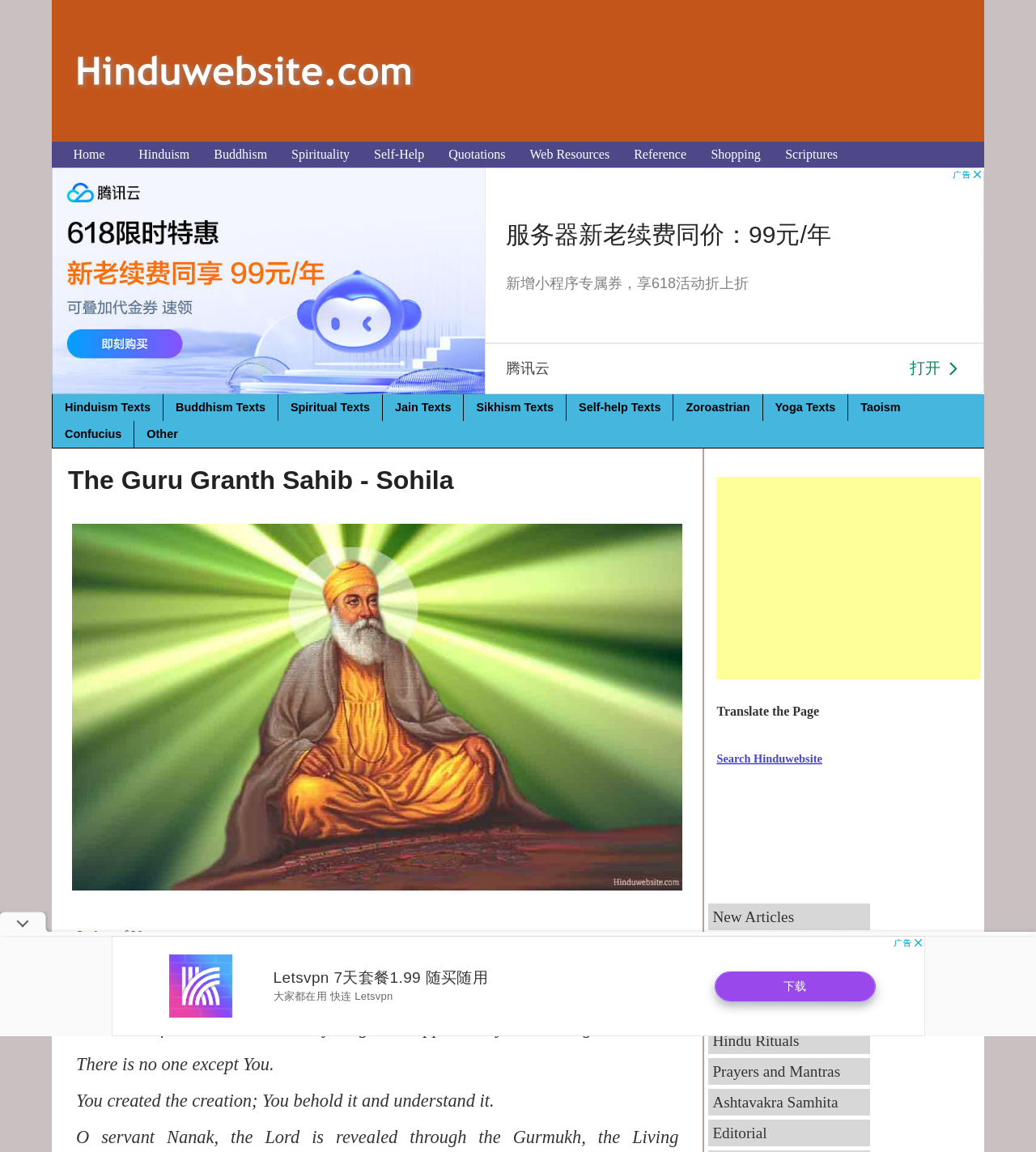What is the name of the founder of Sikhism?
Please analyze the image and answer the question with as much detail as possible.

The question is asking about the name of the founder of Sikhism. By looking at the image caption 'Guru Nanak, Founder of Sikhism', it is clear that the founder of Sikhism is Guru Nanak.